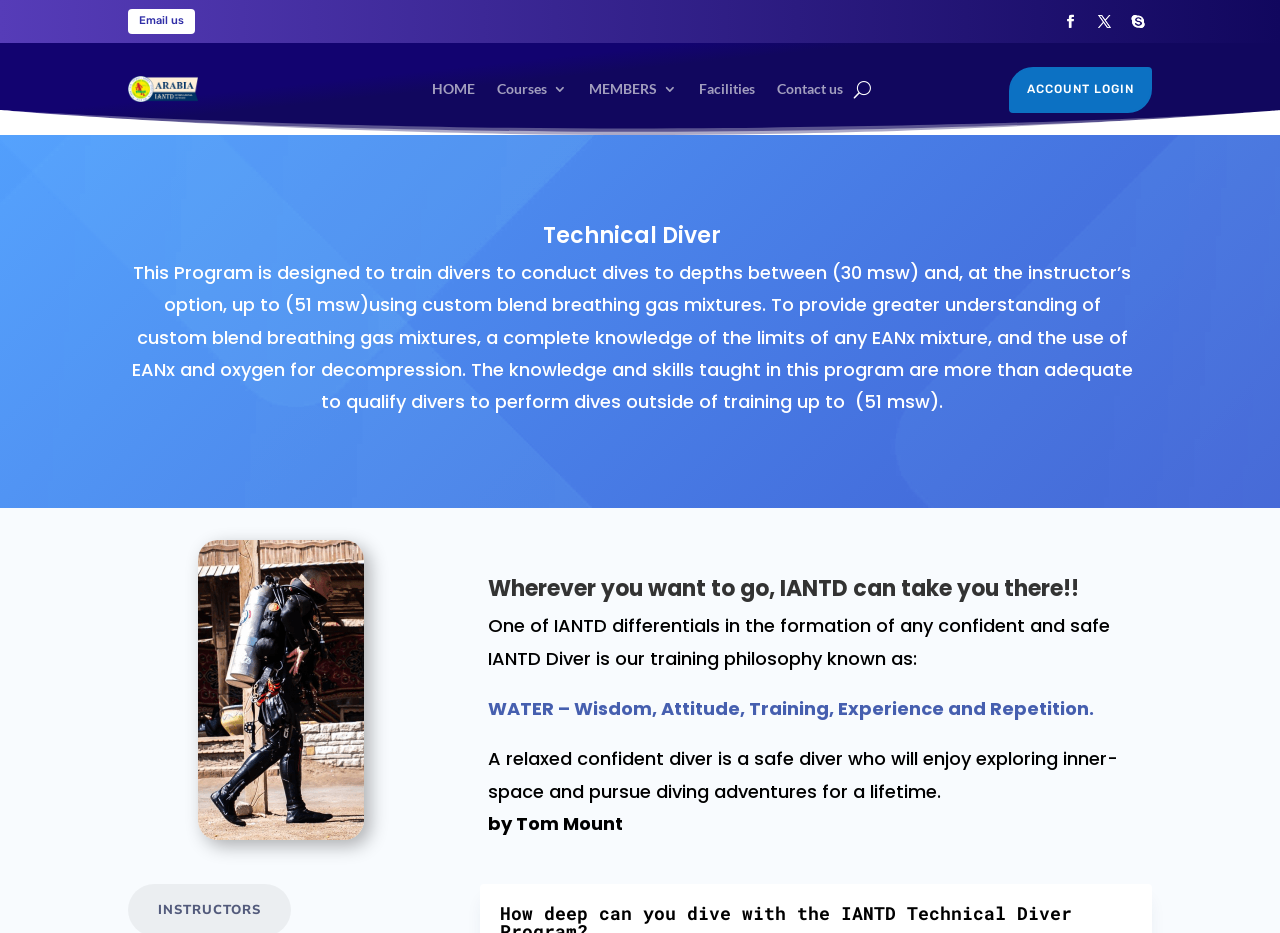Identify the bounding box coordinates of the clickable region necessary to fulfill the following instruction: "View Courses". The bounding box coordinates should be four float numbers between 0 and 1, i.e., [left, top, right, bottom].

[0.388, 0.055, 0.443, 0.136]